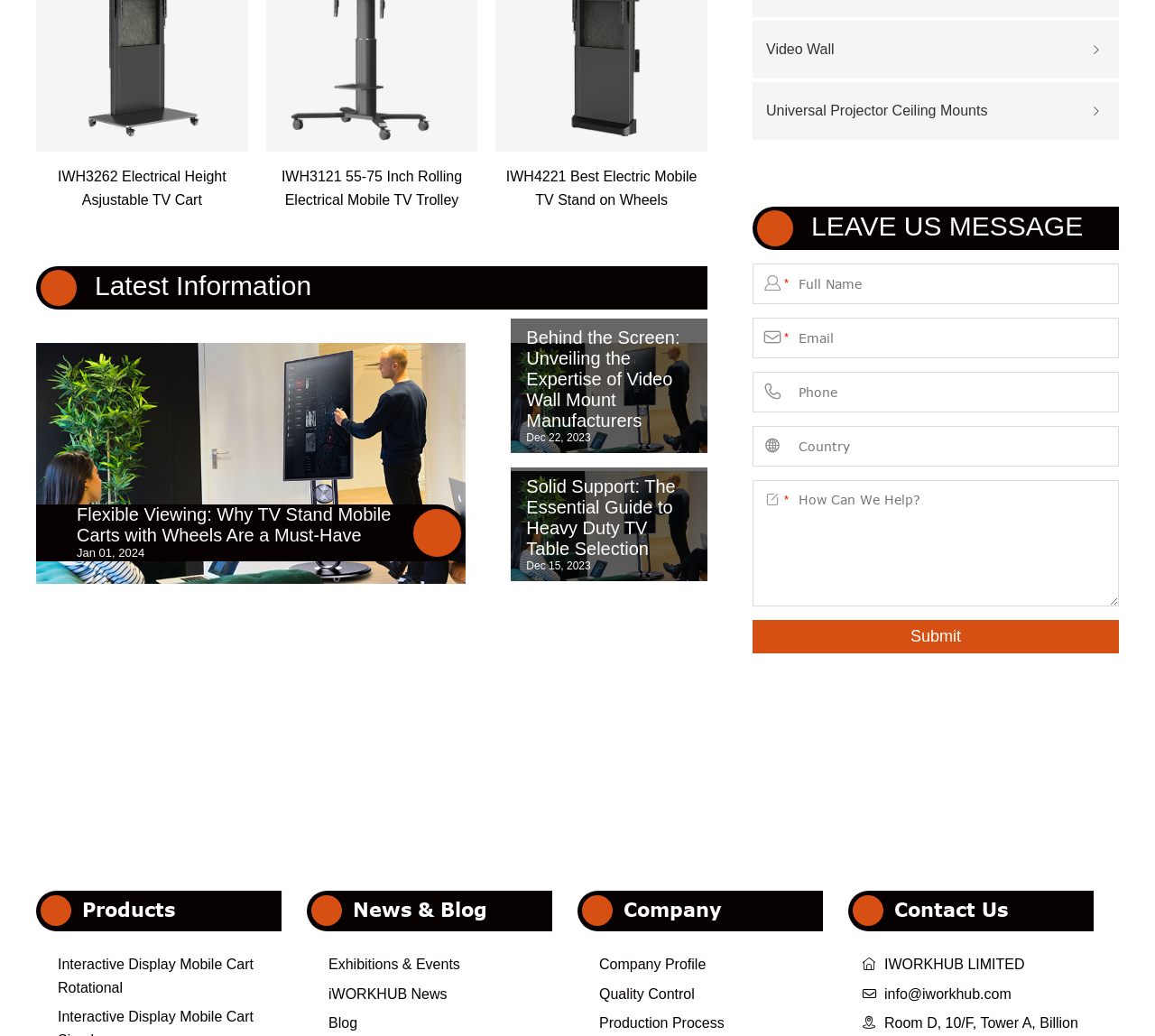Pinpoint the bounding box coordinates of the area that must be clicked to complete this instruction: "Fill in the 'Full Name' textbox".

[0.652, 0.254, 0.969, 0.293]